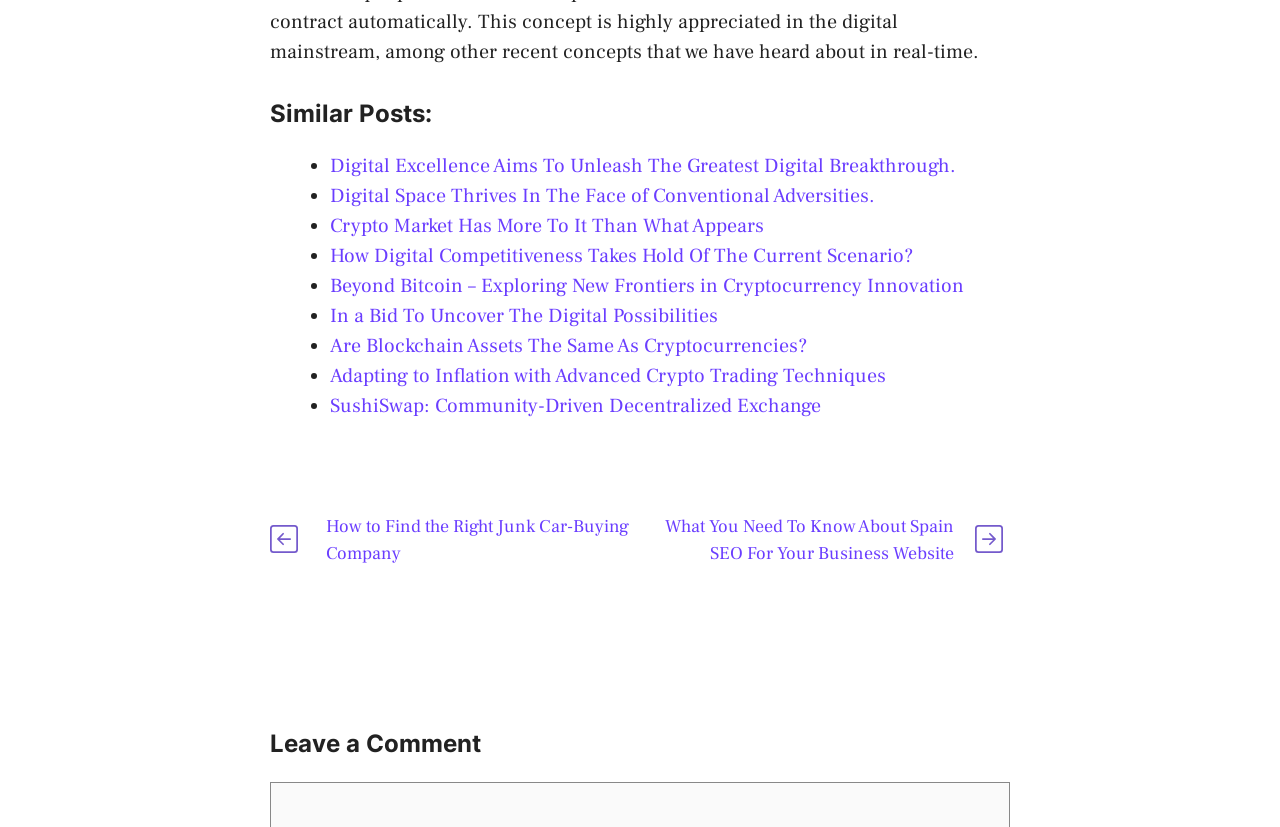Answer with a single word or phrase: 
Are there any images on the webpage?

Yes